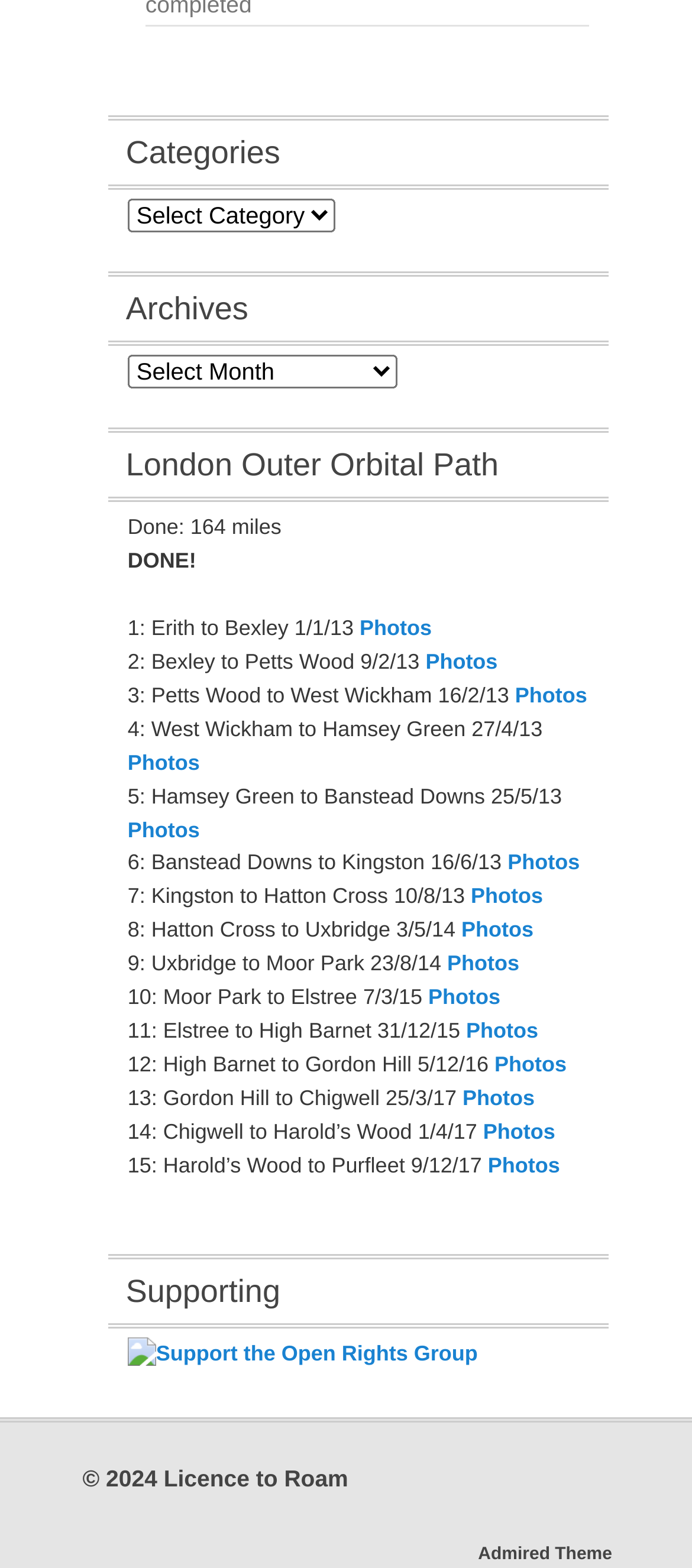Locate the bounding box coordinates of the clickable area to execute the instruction: "View Archives". Provide the coordinates as four float numbers between 0 and 1, represented as [left, top, right, bottom].

[0.184, 0.226, 0.574, 0.248]